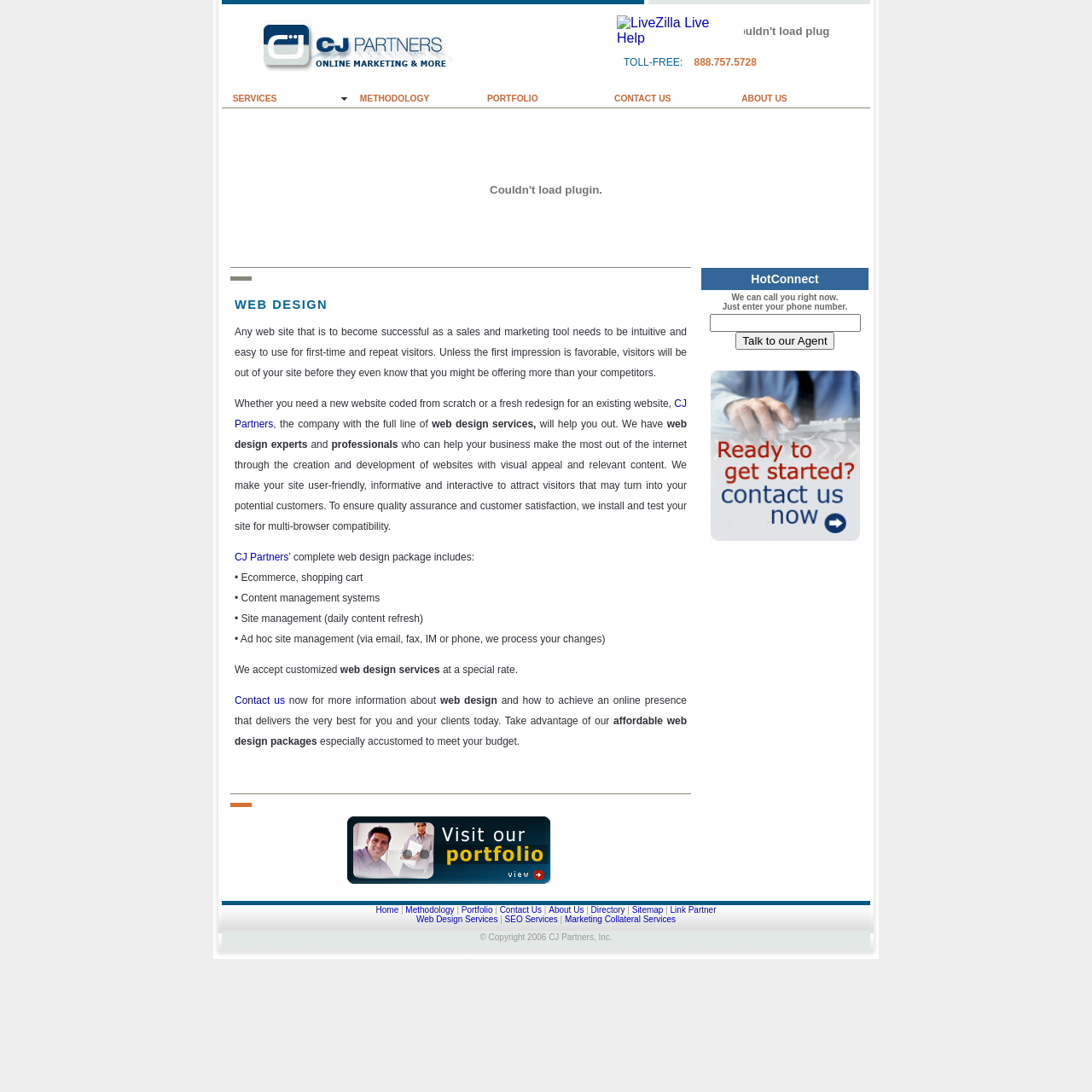What is the link 'Contact us' for?
Please look at the screenshot and answer using one word or phrase.

To get more information